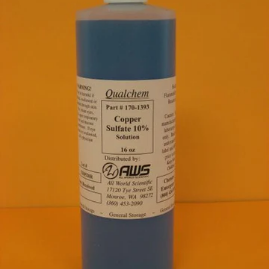Please respond to the question with a concise word or phrase:
What is the color of the liquid inside the bottle?

Blue